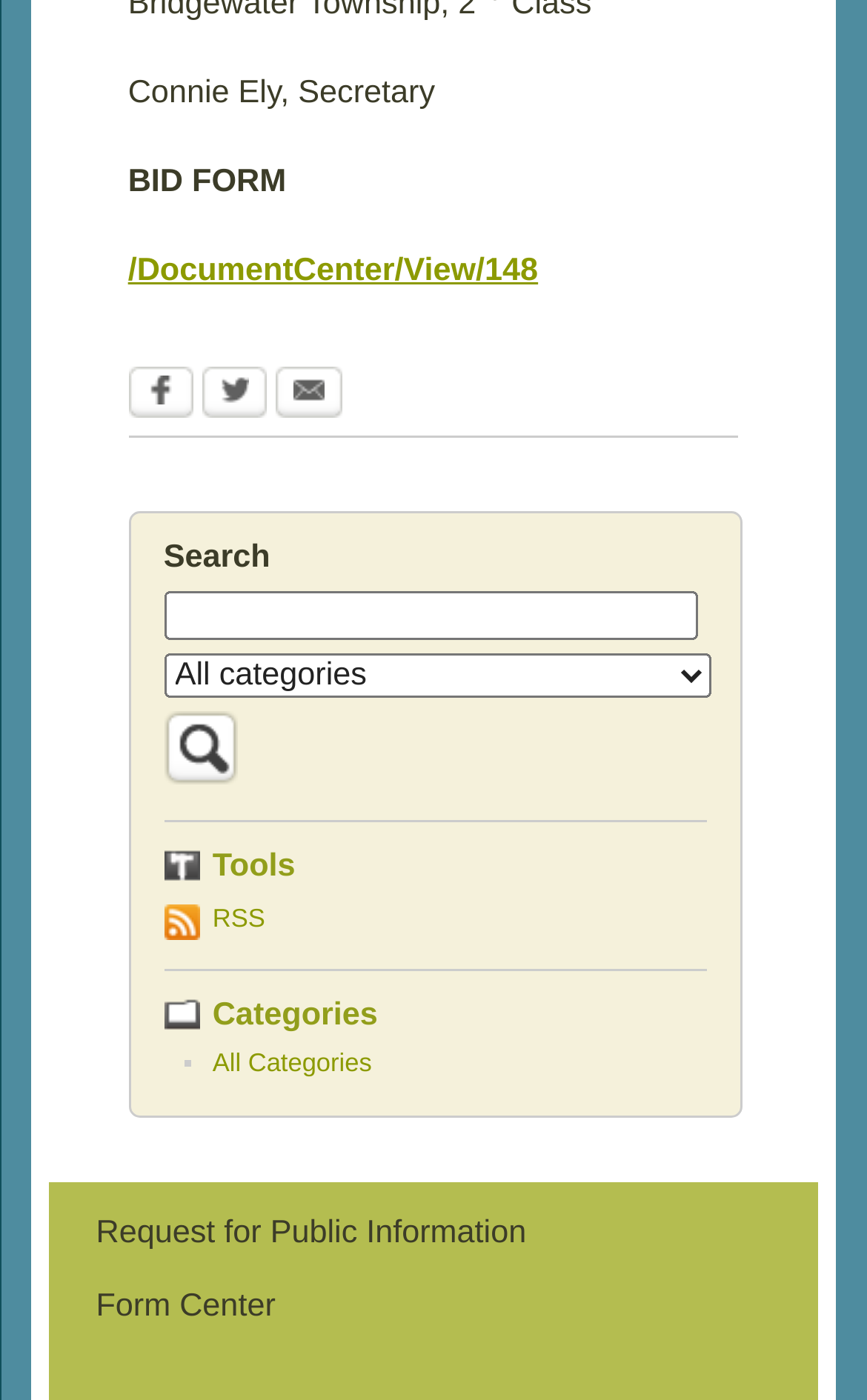Analyze the image and give a detailed response to the question:
How many categories are listed?

Only one category is listed, which is 'All Categories', indicated by a list marker '■'.